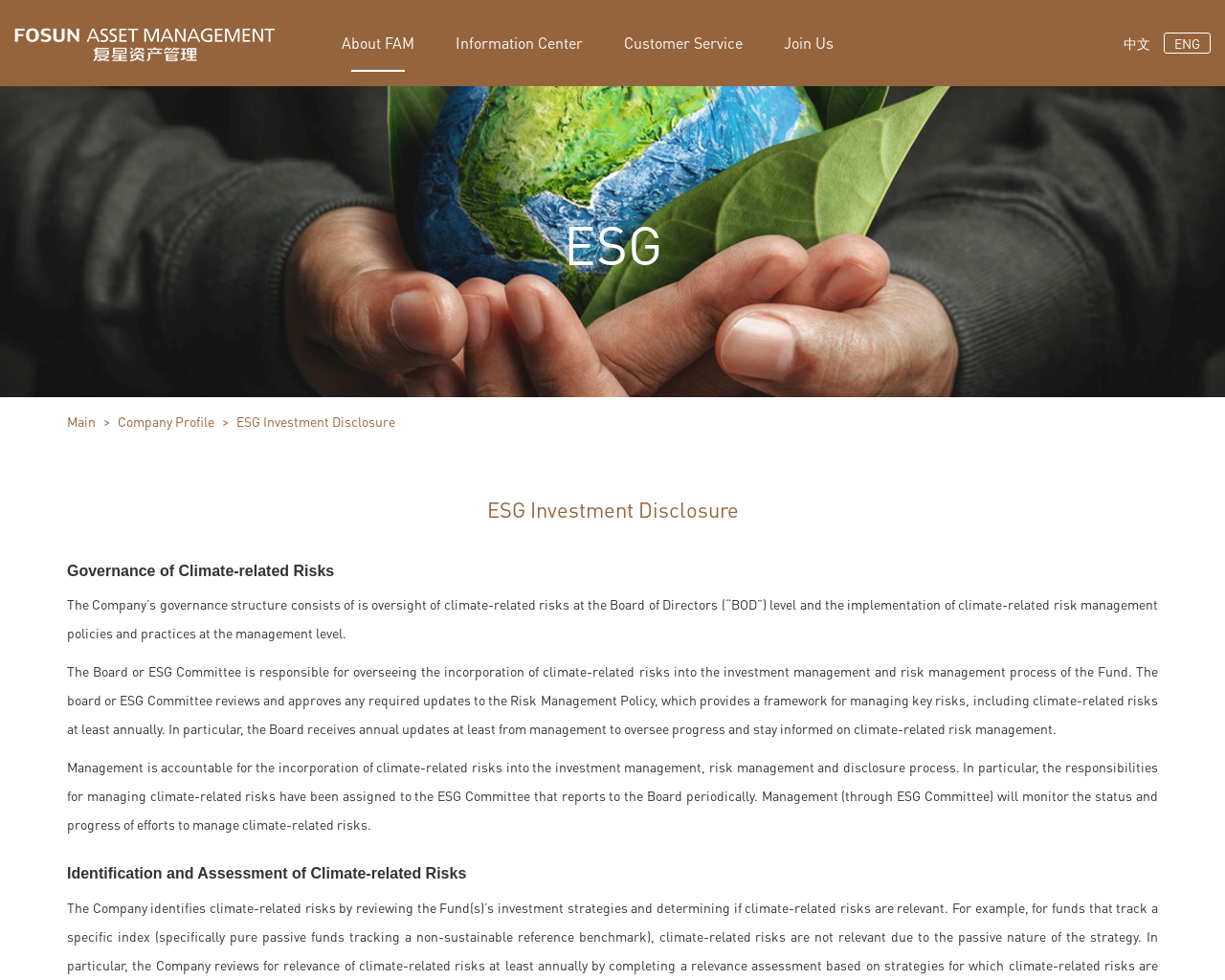Please locate the UI element described by "About FAM" and provide its bounding box coordinates.

[0.279, 0.0, 0.338, 0.088]